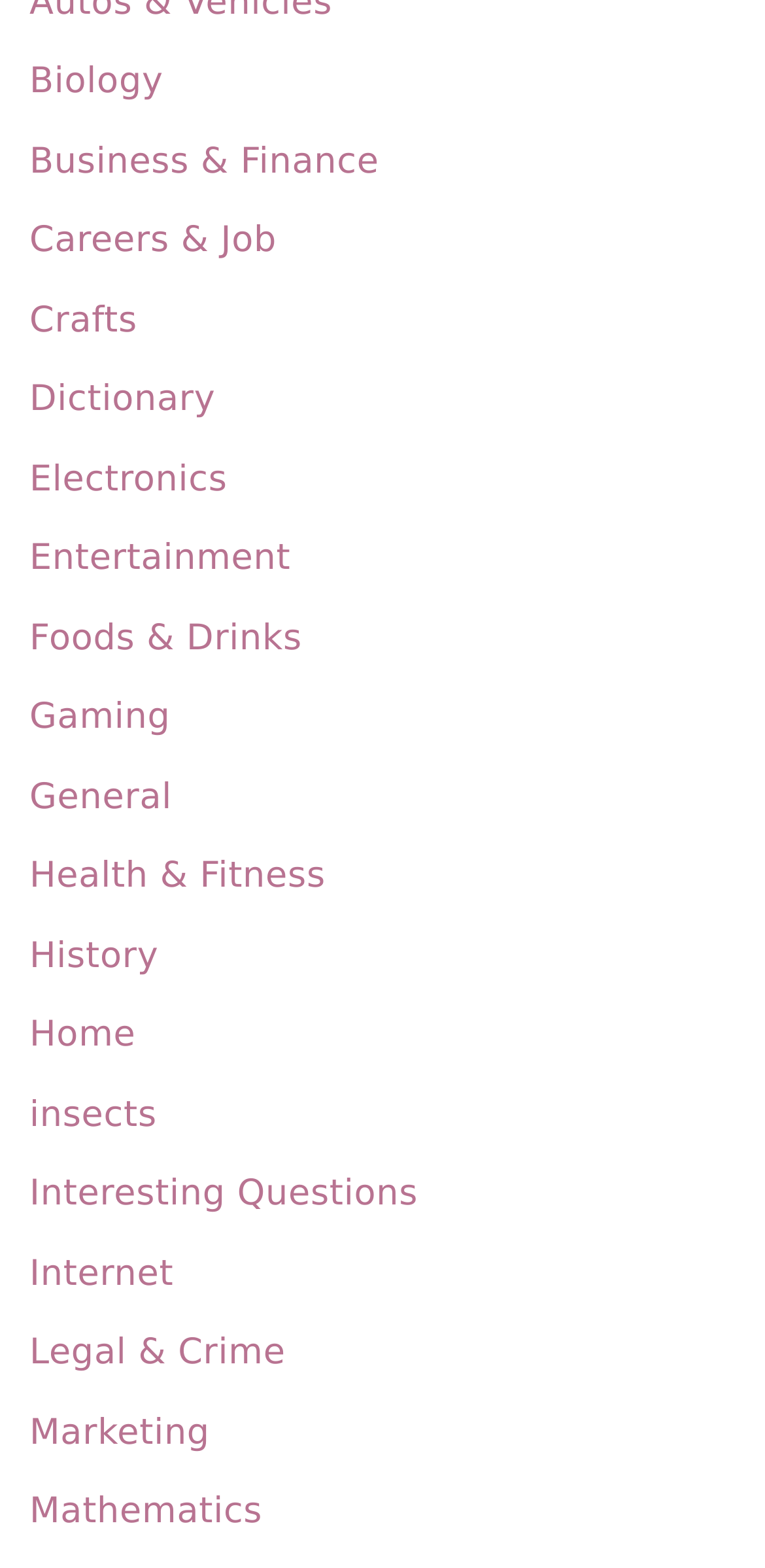Please find the bounding box coordinates of the element that you should click to achieve the following instruction: "Discover Interesting Questions". The coordinates should be presented as four float numbers between 0 and 1: [left, top, right, bottom].

[0.038, 0.748, 0.546, 0.774]